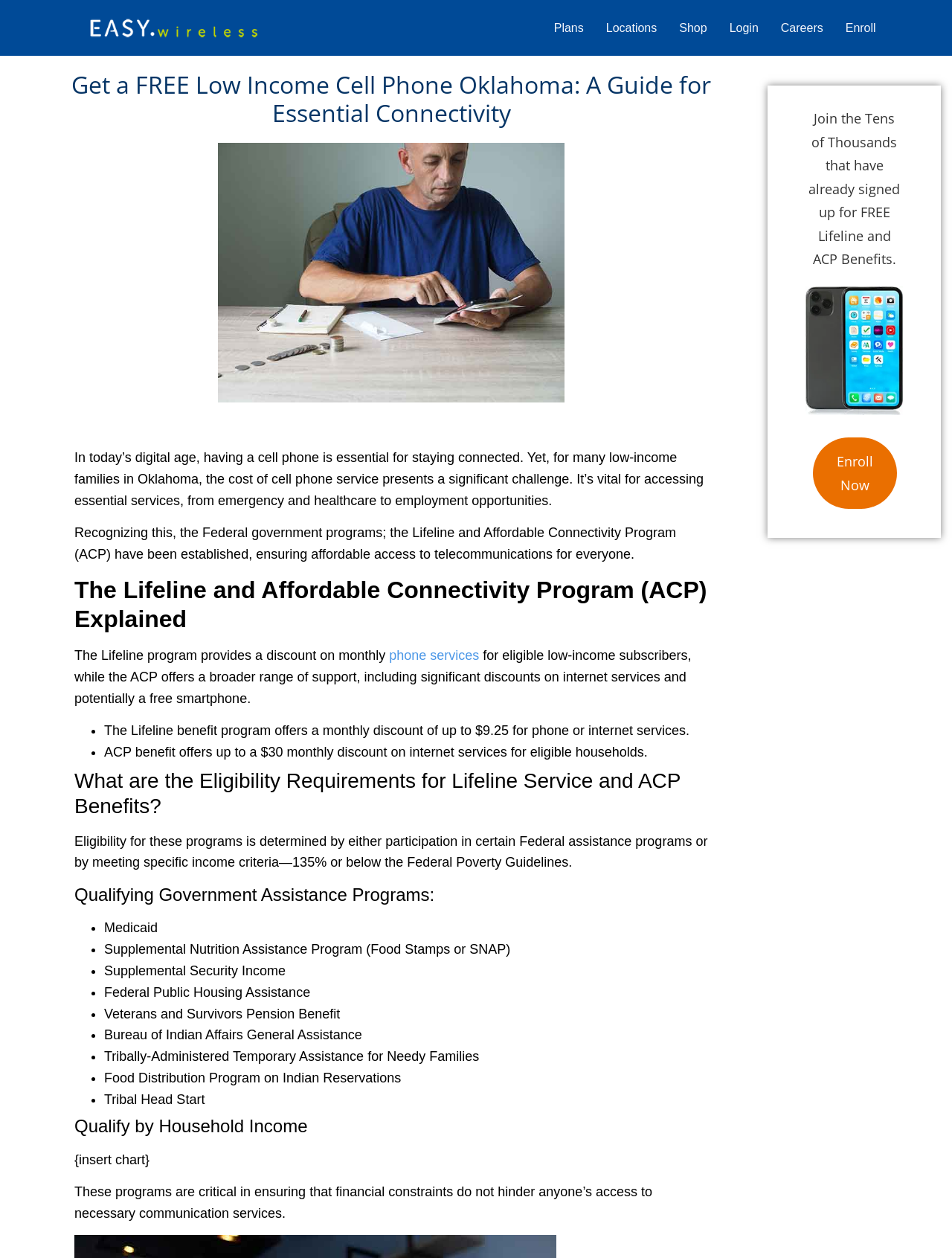What is the maximum monthly discount offered by the ACP benefit?
Please answer the question with as much detail and depth as you can.

The ACP benefit offers up to a $30 monthly discount on internet services for eligible households, providing significant support for those who need it.